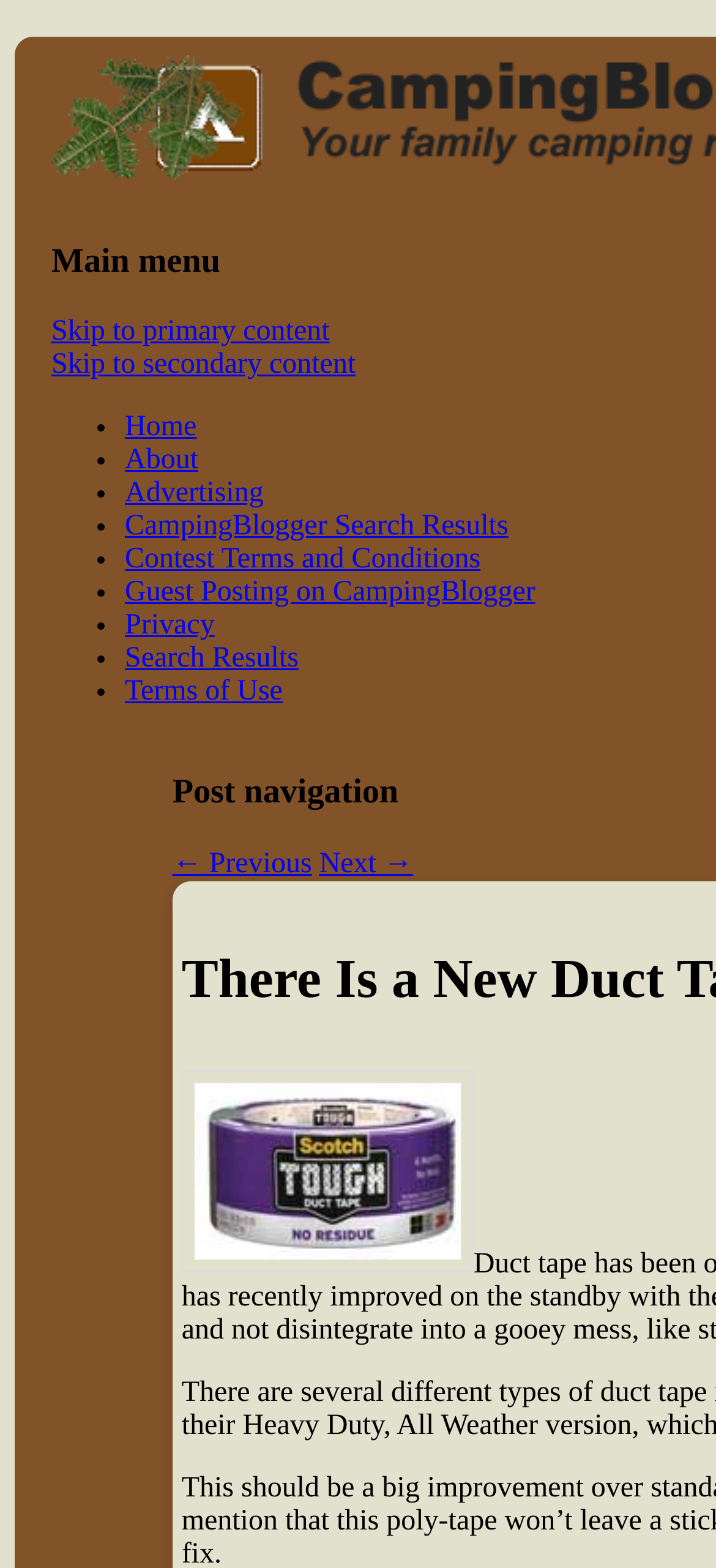Describe all the visual and textual components of the webpage comprehensively.

The webpage appears to be a blog or article page focused on family camping, with a prominent heading "family camping" at the top left corner. Below this heading, there is another heading "Read CampingBlogger and Take the Kids Camping" that spans almost the entire width of the page.

On the top left side, there are two links "Skip to primary content" and "Skip to secondary content" placed one below the other. To the right of these links, there is a list of navigation links, including "Home", "About", "Advertising", and several others, each preceded by a bullet point. These links are arranged vertically, with the bullet points aligned to the left.

In the main content area, there are pagination links "← Previous" and "Next →" placed side by side, indicating that the article or blog post is part of a series. Below these links, there is a large image of Scotch Tough Duct Tape, with a caption "Scotch® Tough Duct Tape peels-off clean". The image takes up a significant portion of the page, spanning almost half of the width and about a quarter of the height.